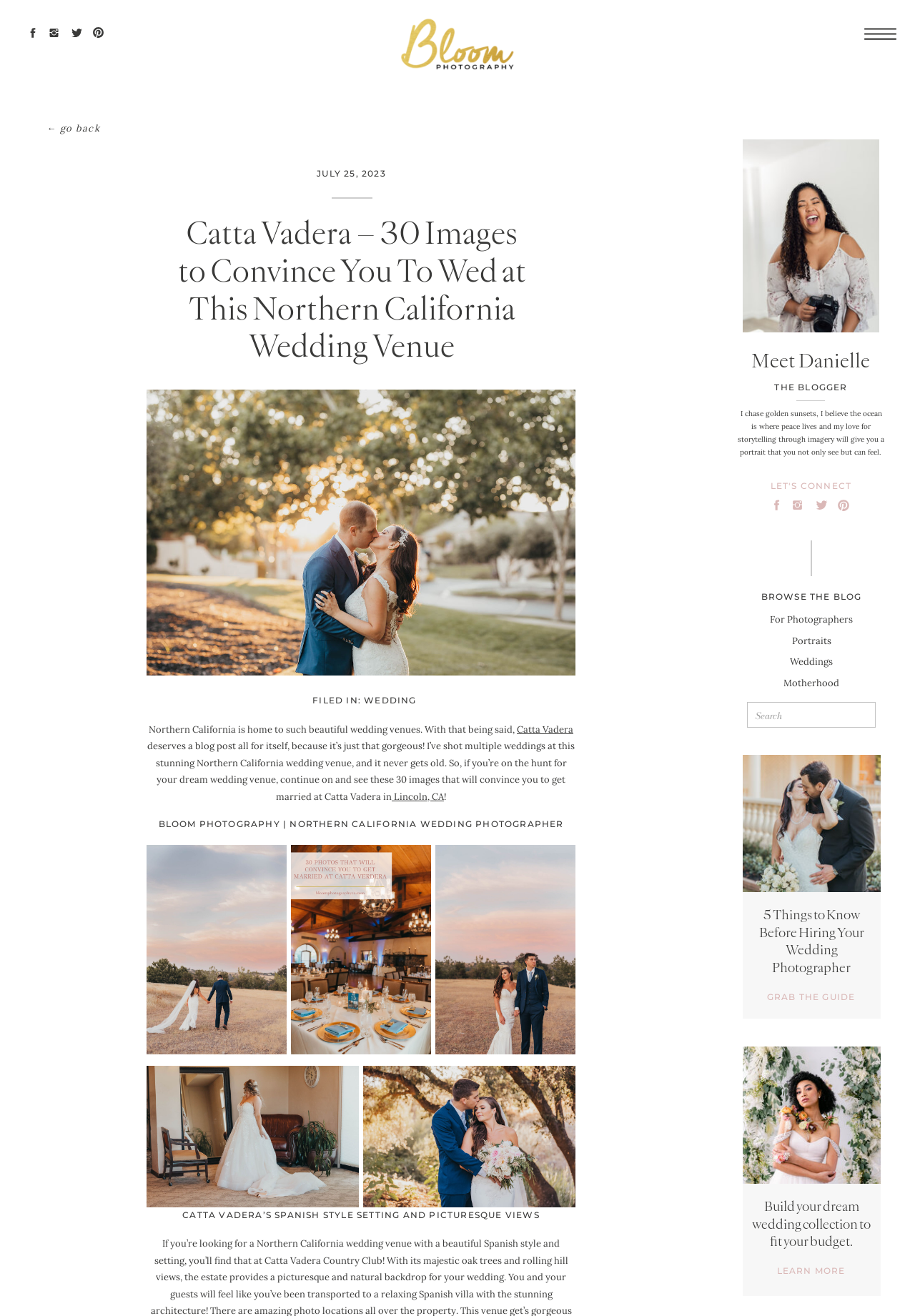Please locate the bounding box coordinates of the element's region that needs to be clicked to follow the instruction: "Browse the blog". The bounding box coordinates should be provided as four float numbers between 0 and 1, i.e., [left, top, right, bottom].

[0.811, 0.448, 0.962, 0.461]